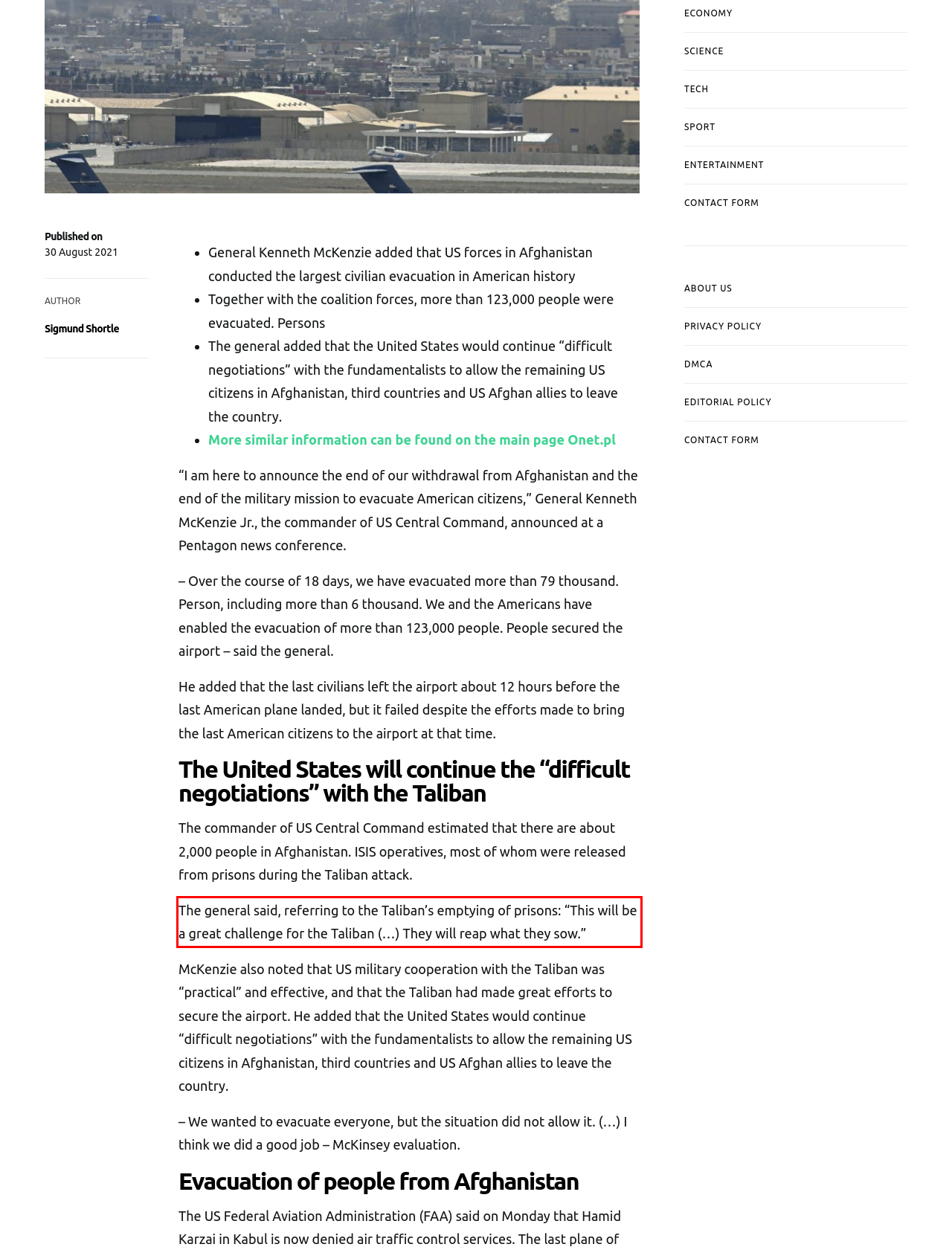Given a screenshot of a webpage with a red bounding box, please identify and retrieve the text inside the red rectangle.

The general said, referring to the Taliban’s emptying of prisons: “This will be a great challenge for the Taliban (…) They will reap what they sow.”